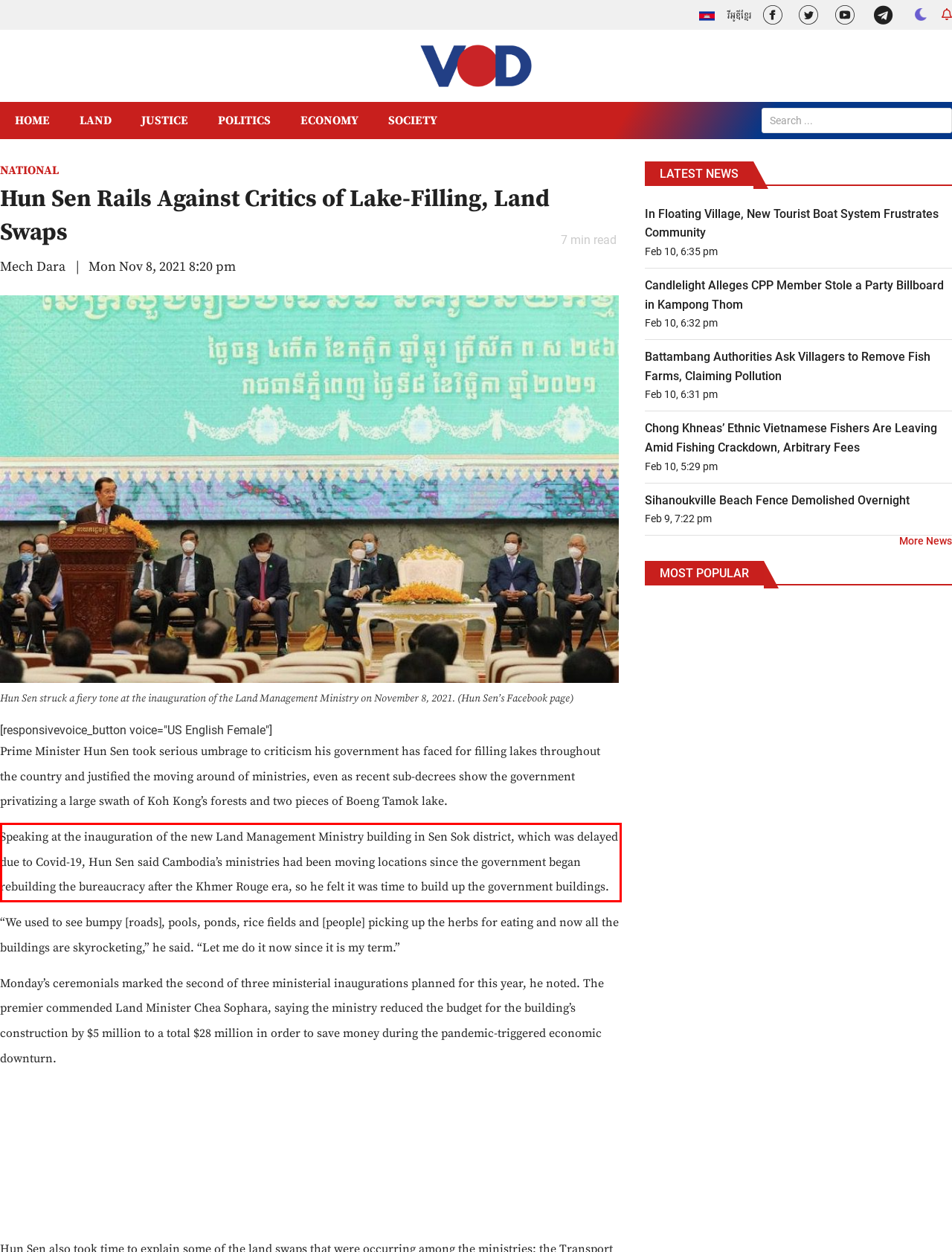Look at the screenshot of the webpage, locate the red rectangle bounding box, and generate the text content that it contains.

Speaking at the inauguration of the new Land Management Ministry building in Sen Sok district, which was delayed due to Covid-19, Hun Sen said Cambodia’s ministries had been moving locations since the government began rebuilding the bureaucracy after the Khmer Rouge era, so he felt it was time to build up the government buildings.